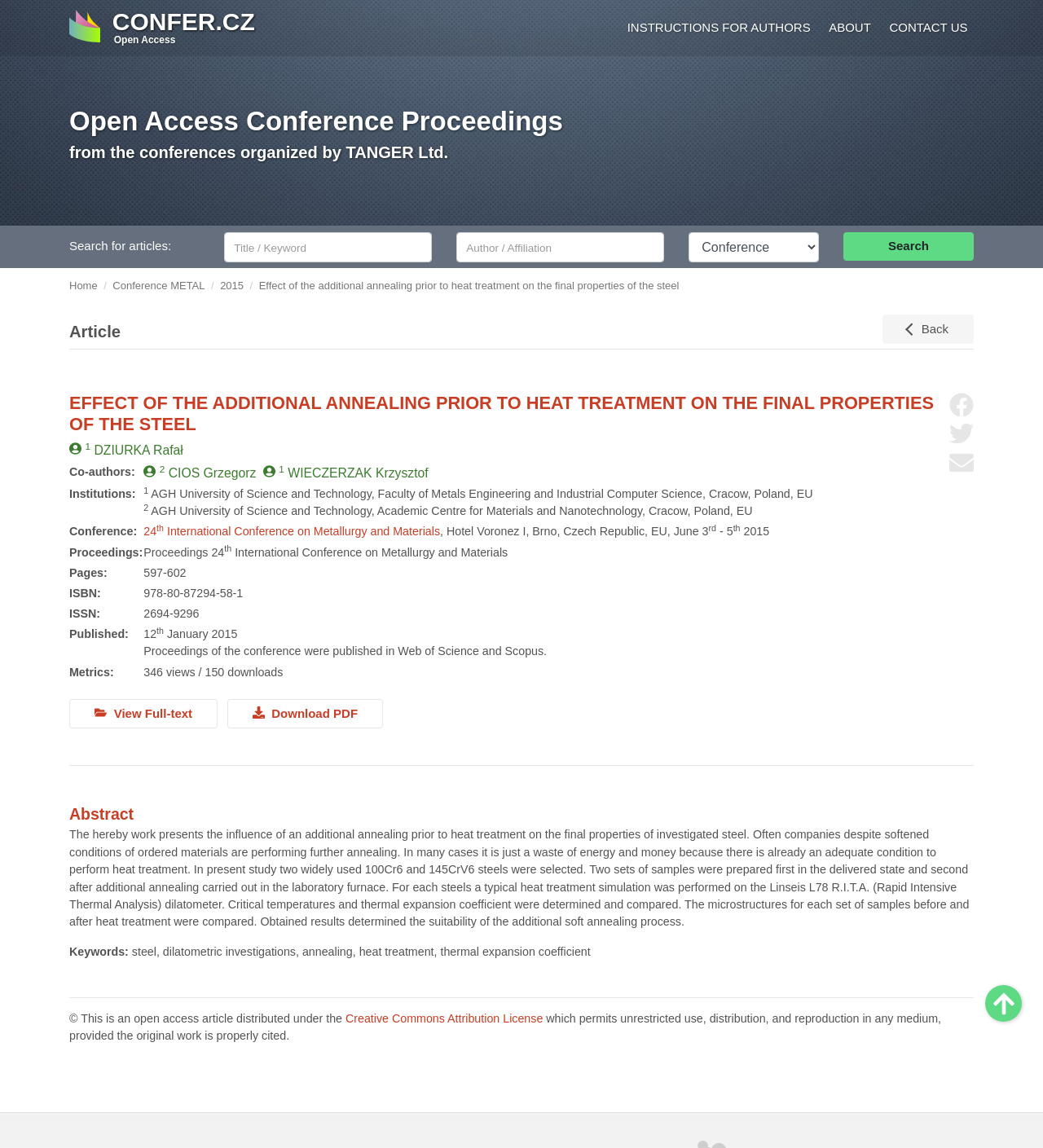Answer the question in a single word or phrase:
What is the name of the first author?

DZIURKA Rafał